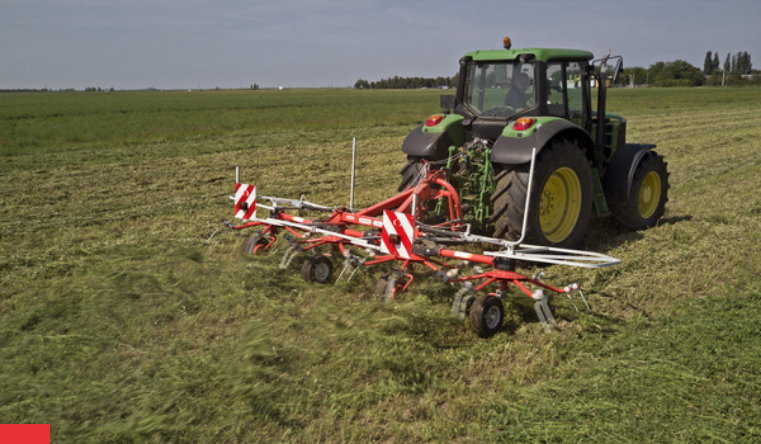Explain the image with as much detail as possible.

A green tractor equipped with a specialized haymaking implement is actively working across a lush, green field. The machine is designed for optimal performance in forage spreading, showcasing its advanced engineering. As it moves through rows of freshly cut grass, the implement efficiently lifts and aerates the crop, ensuring the best quality for the resulting hay. In the background, a vast expanse of farmland stretches out under a clear blue sky, suggesting a productive agricultural setting. This image captures the essence of modern farming, highlighting the importance of effective machinery in managing haymaking processes.